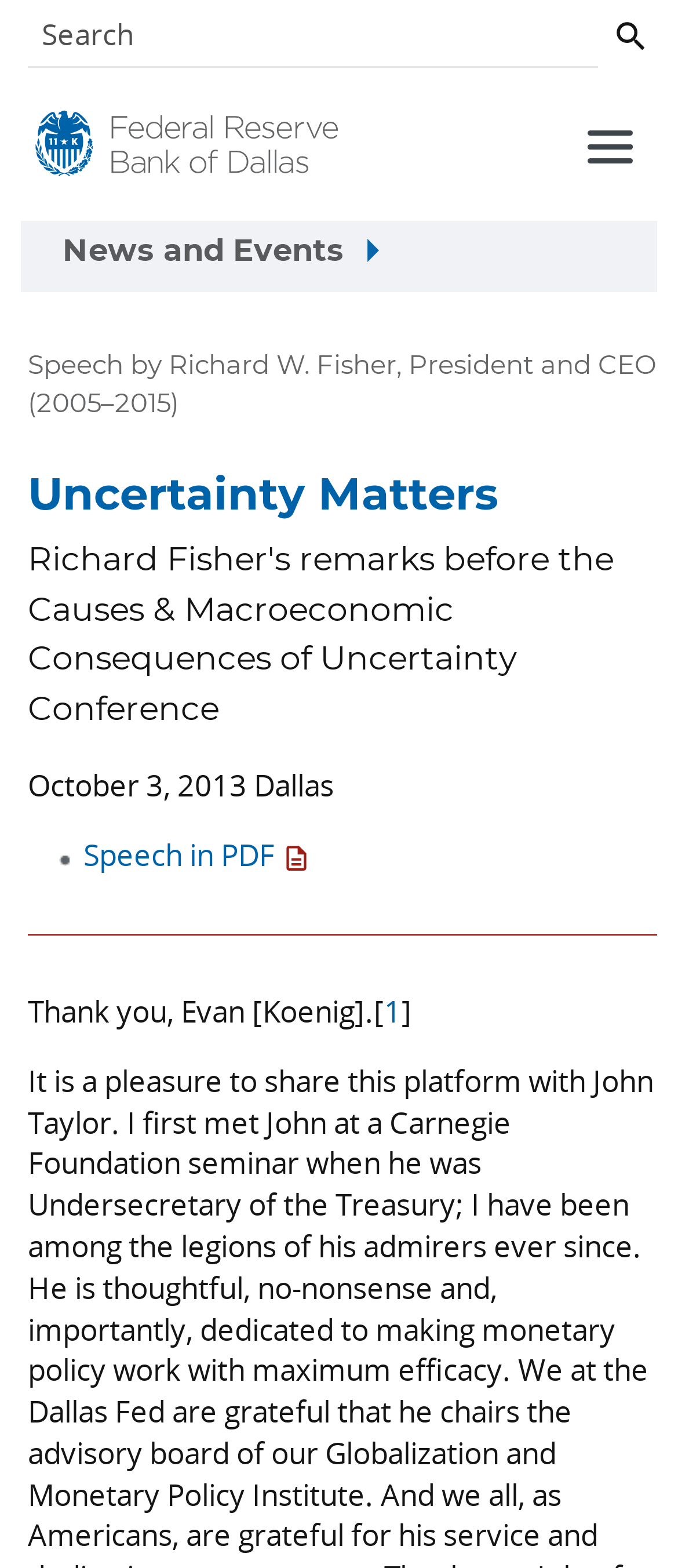What is the format of the speech available for download?
Refer to the image and give a detailed answer to the question.

I found the answer by looking at the link that says 'Speech in PDF', which indicates that the speech is available for download in PDF format.